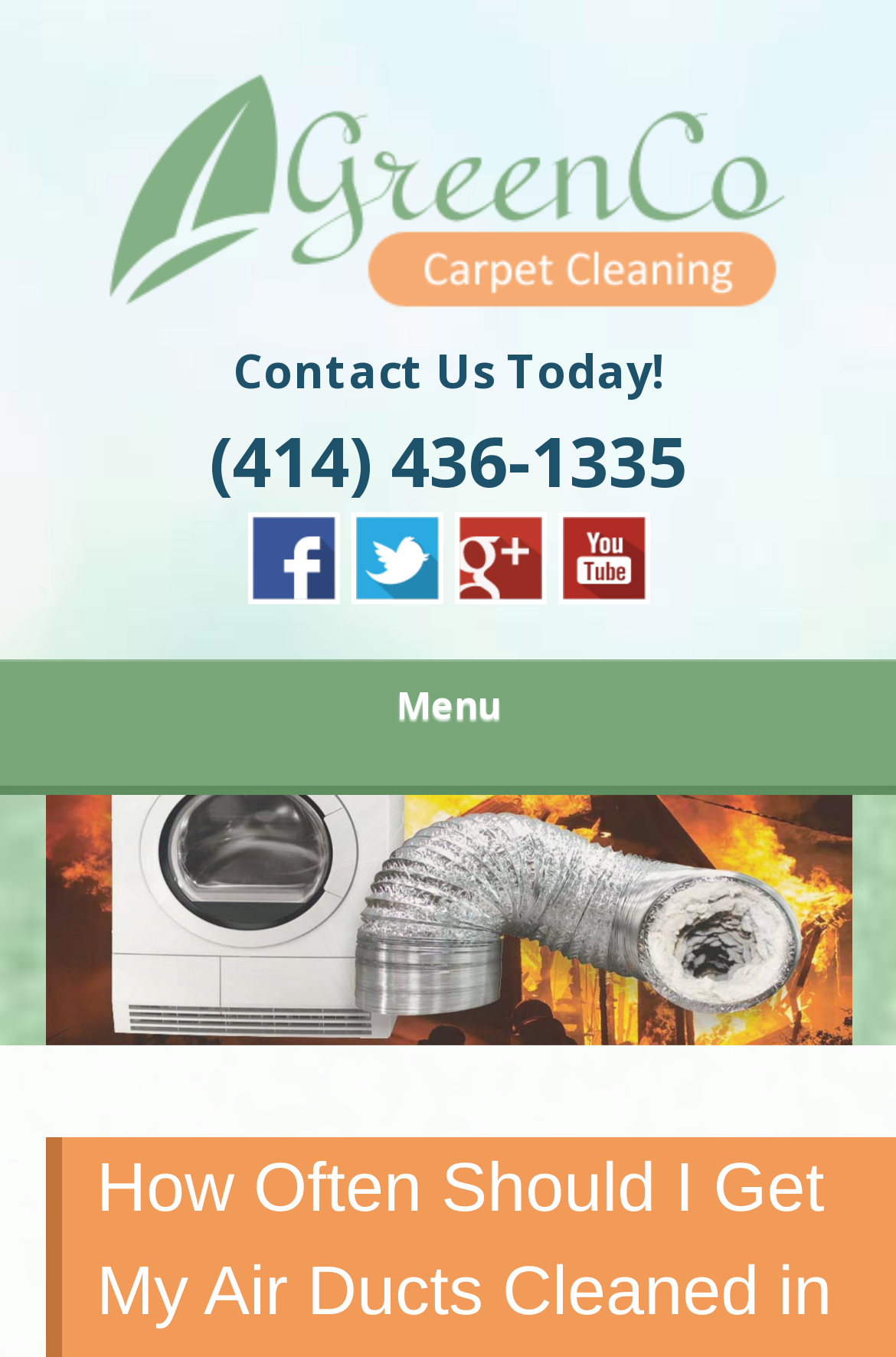Find the bounding box coordinates of the clickable element required to execute the following instruction: "Navigate to the next page". Provide the coordinates as four float numbers between 0 and 1, i.e., [left, top, right, bottom].

[0.847, 0.644, 0.924, 0.695]